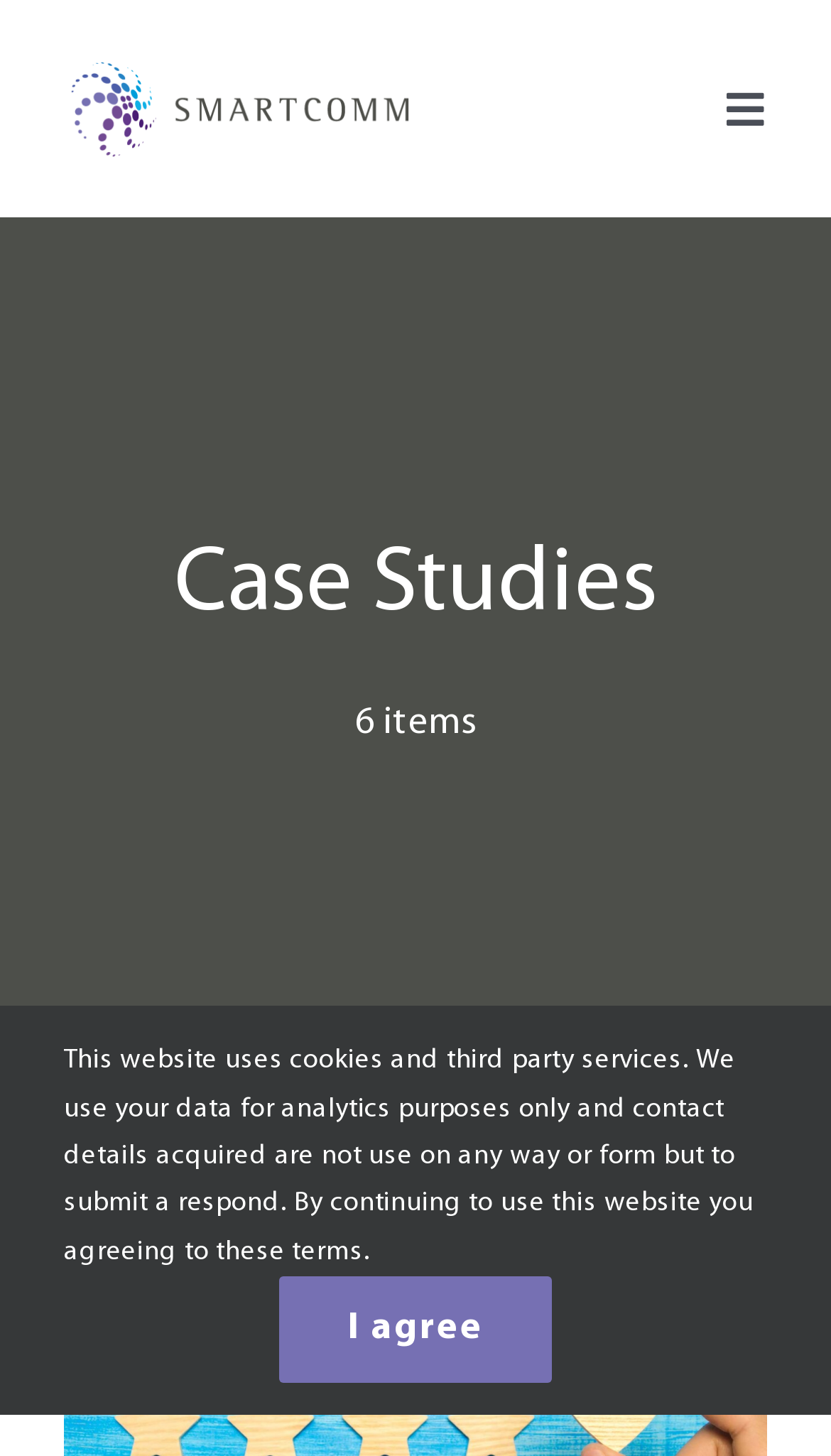Kindly determine the bounding box coordinates for the area that needs to be clicked to execute this instruction: "Go to the Home page".

[0.0, 0.148, 1.0, 0.243]